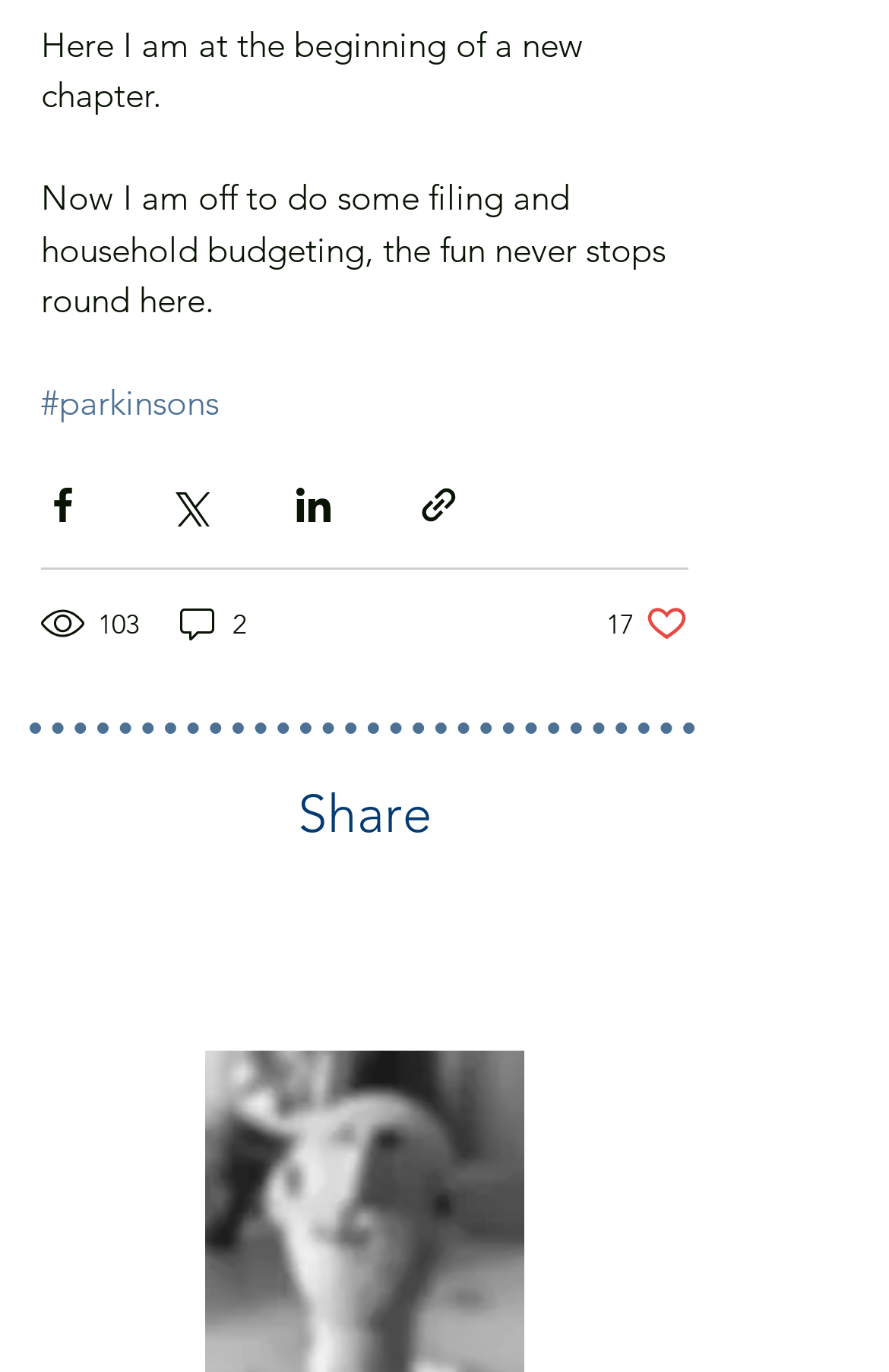Predict the bounding box of the UI element that fits this description: "Pool Heaters".

None